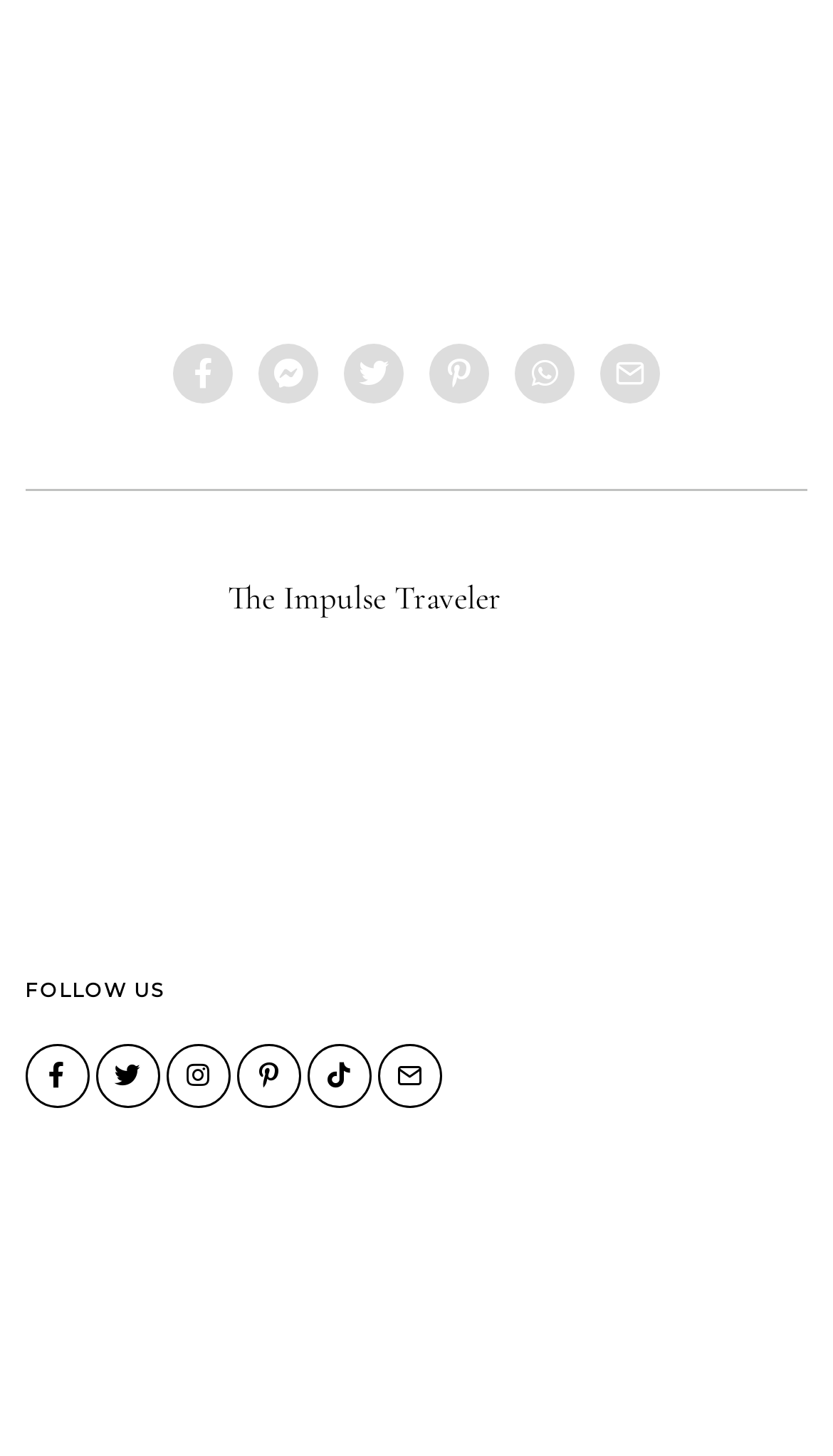Using the element description: "The Impulse Traveler", determine the bounding box coordinates. The coordinates should be in the format [left, top, right, bottom], with values between 0 and 1.

[0.274, 0.397, 0.602, 0.423]